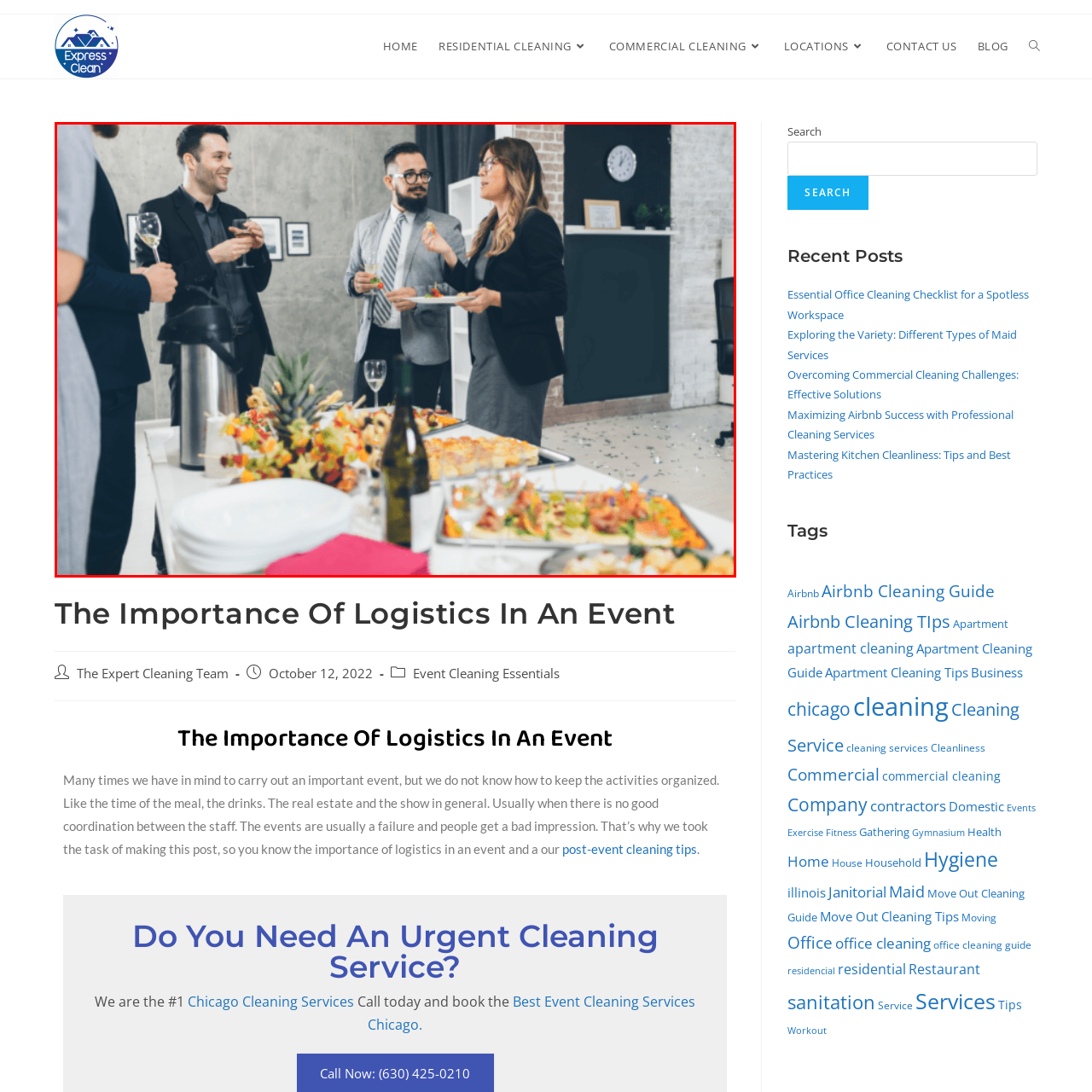Direct your attention to the image within the red boundary, What is the woman holding in the foreground?
 Respond with a single word or phrase.

A plate of food